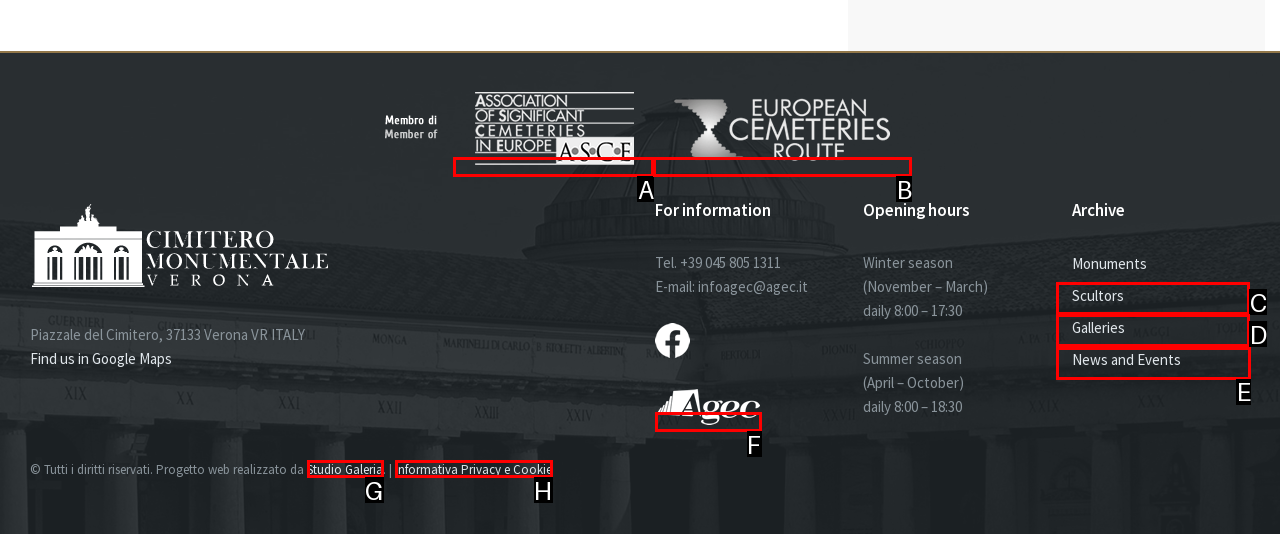Pick the option that should be clicked to perform the following task: Check News and Events
Answer with the letter of the selected option from the available choices.

E